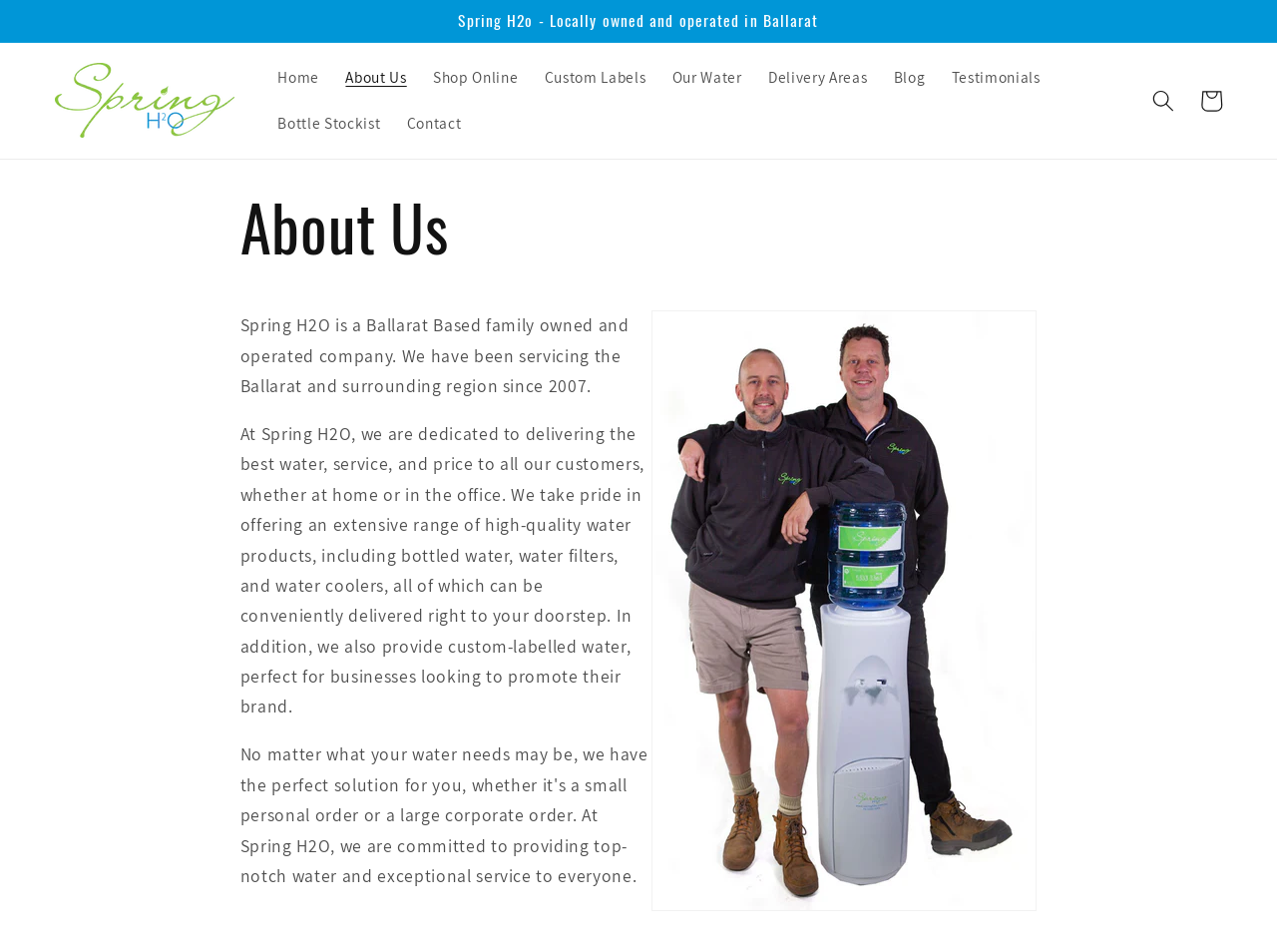Using the image as a reference, answer the following question in as much detail as possible:
What is the purpose of the custom-labelled water?

From the static text '...custom-labelled water, perfect for businesses looking to promote their brand.', we can infer that the purpose of the custom-labelled water is for businesses to promote their brand.